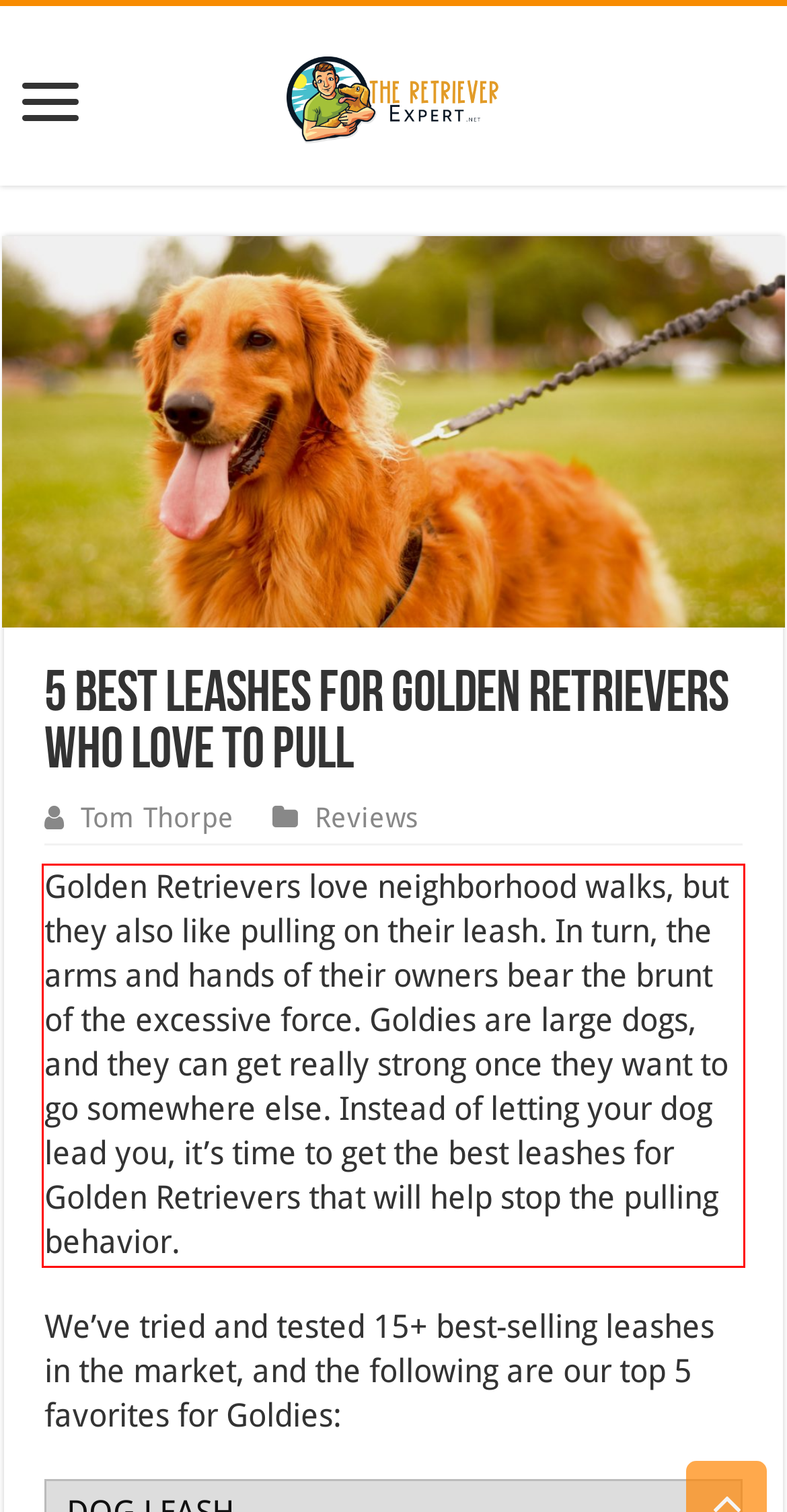Within the provided webpage screenshot, find the red rectangle bounding box and perform OCR to obtain the text content.

Golden Retrievers love neighborhood walks, but they also like pulling on their leash. In turn, the arms and hands of their owners bear the brunt of the excessive force. Goldies are large dogs, and they can get really strong once they want to go somewhere else. Instead of letting your dog lead you, it’s time to get the best leashes for Golden Retrievers that will help stop the pulling behavior.